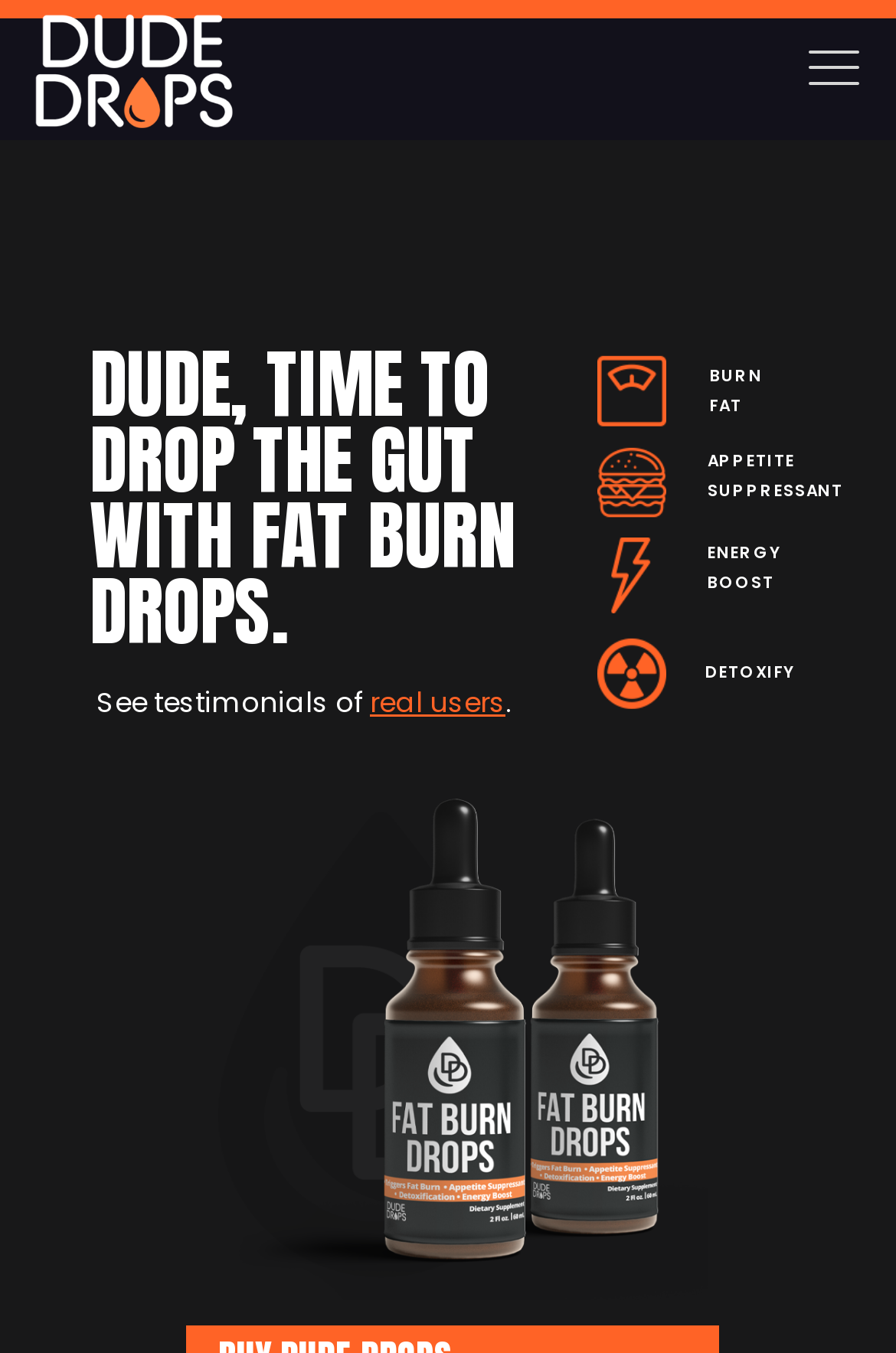What are the three benefits of the product?
From the details in the image, provide a complete and detailed answer to the question.

The webpage highlights three benefits of the product: 'APPETITE' suppressant, 'DETOXIFY', and 'ENERGY' boost. These benefits are displayed prominently on the webpage, suggesting that they are the key advantages of using the product.